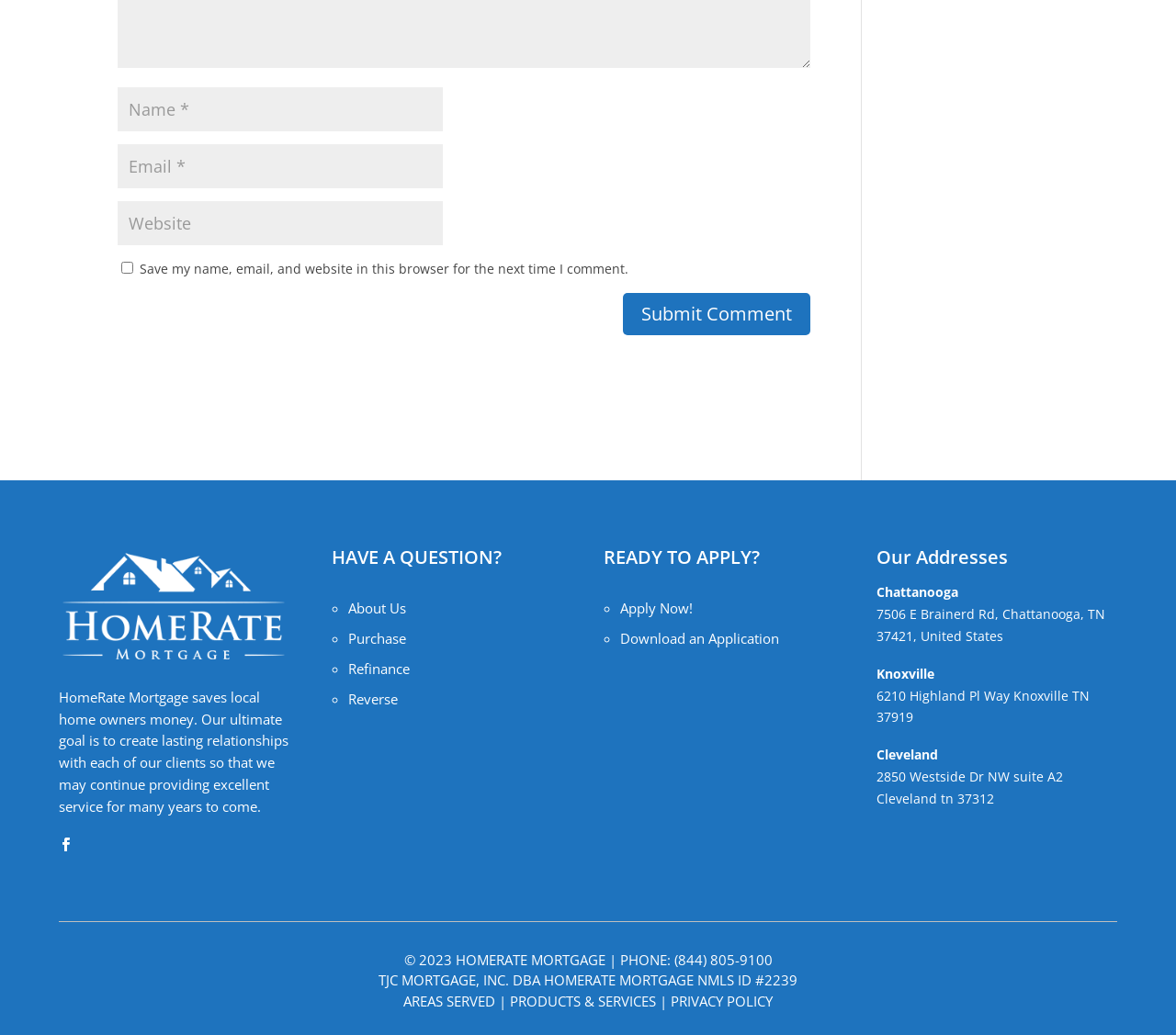Bounding box coordinates are to be given in the format (top-left x, top-left y, bottom-right x, bottom-right y). All values must be floating point numbers between 0 and 1. Provide the bounding box coordinate for the UI element described as: input value="Name *" name="author"

[0.1, 0.084, 0.377, 0.127]